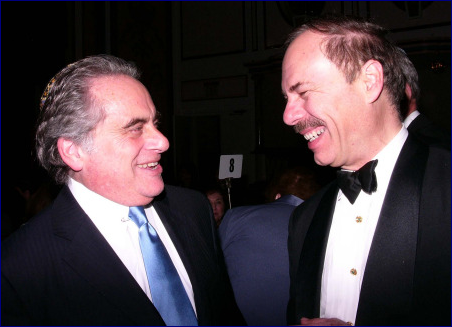Using the information shown in the image, answer the question with as much detail as possible: What is the purpose of the event?

The caption states that the event serves as a venue for fundraising and awareness, in addition to providing an opportunity for supporters and esteemed guests to connect and share meaningful interactions.